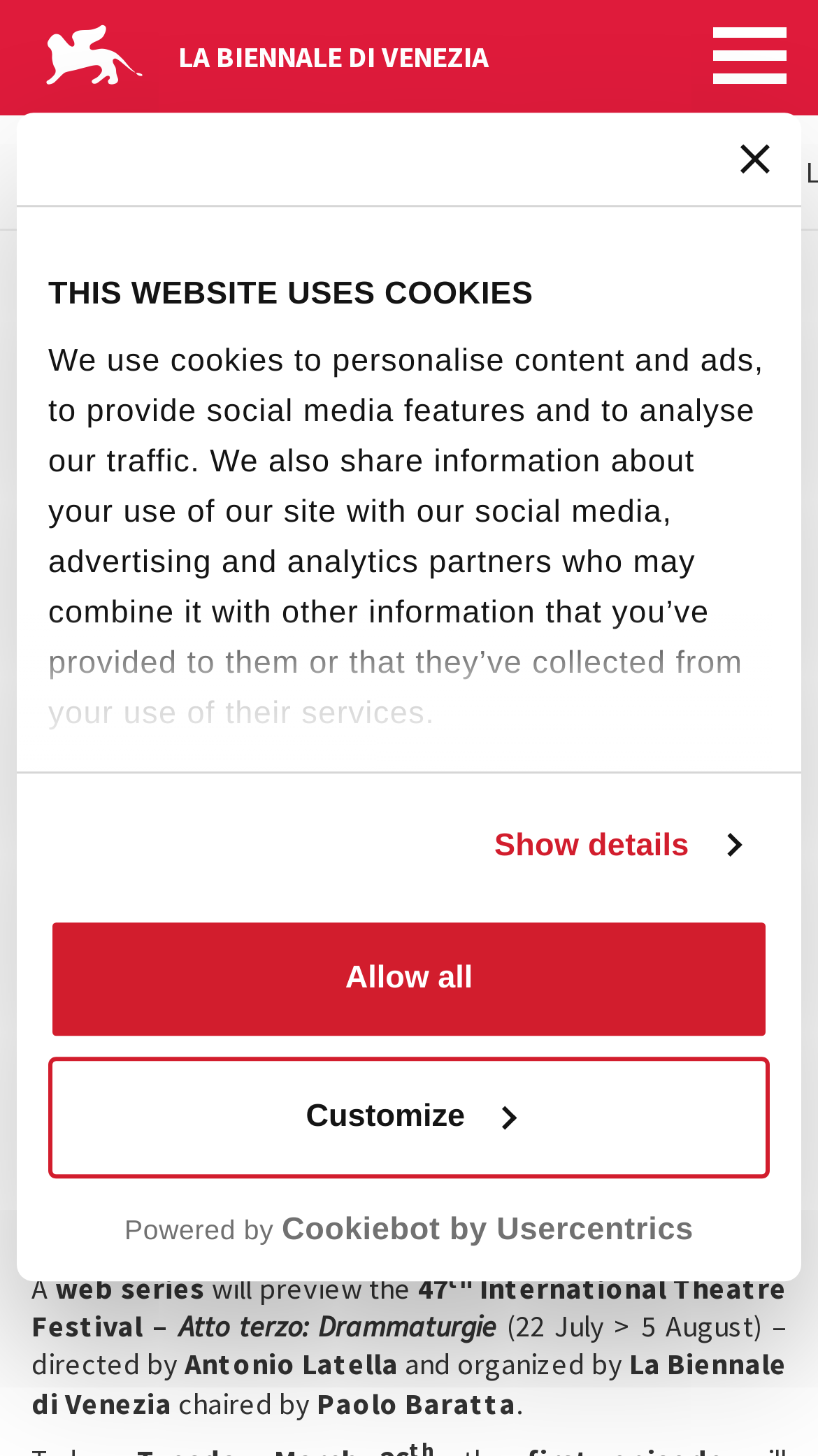Use a single word or phrase to answer the question:
What is the name of the organization that chairs the festival?

La Biennale di Venezia